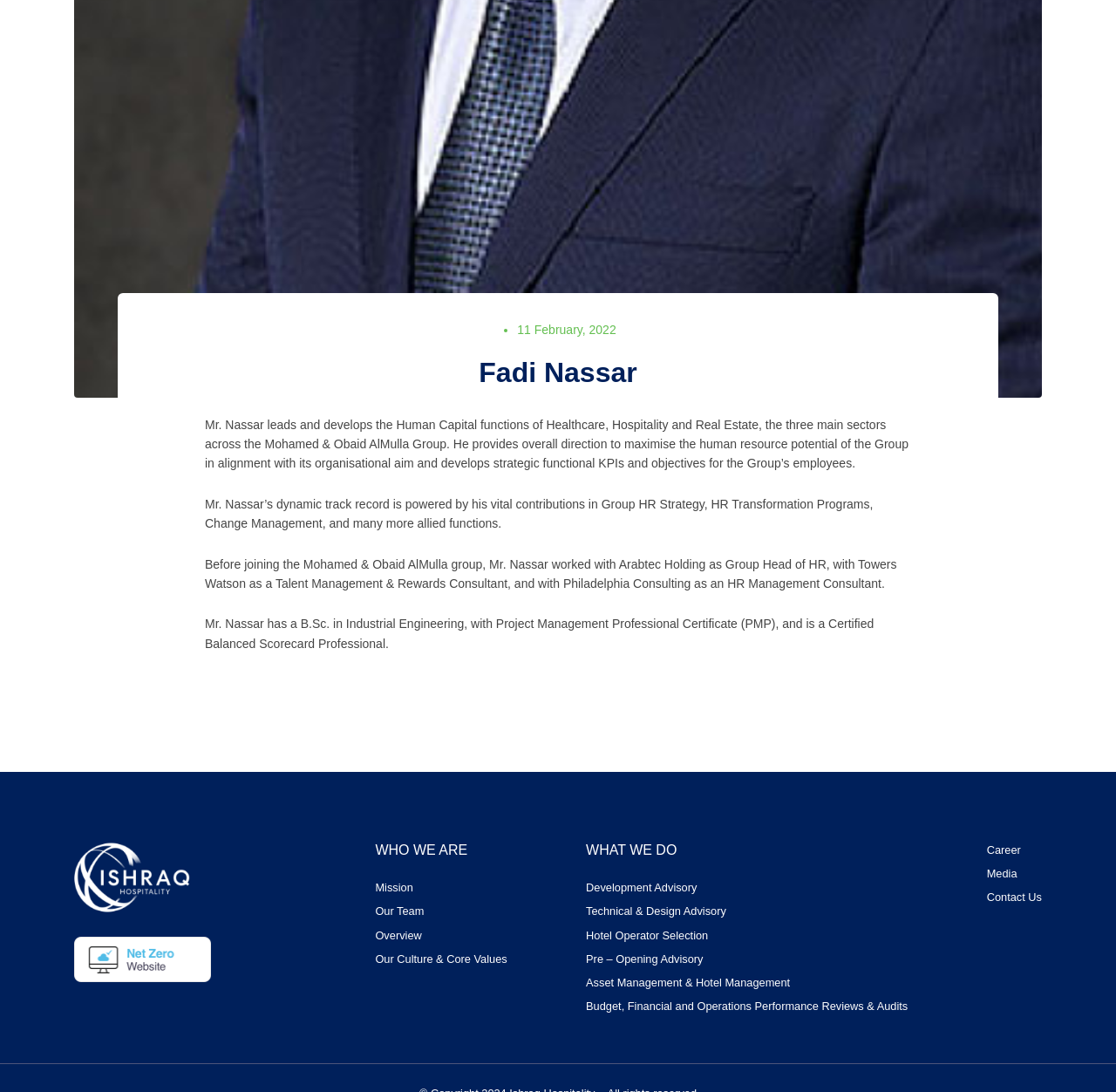Please find the bounding box coordinates of the element's region to be clicked to carry out this instruction: "Learn more about Ishraq Hospitality".

[0.066, 0.771, 0.184, 0.845]